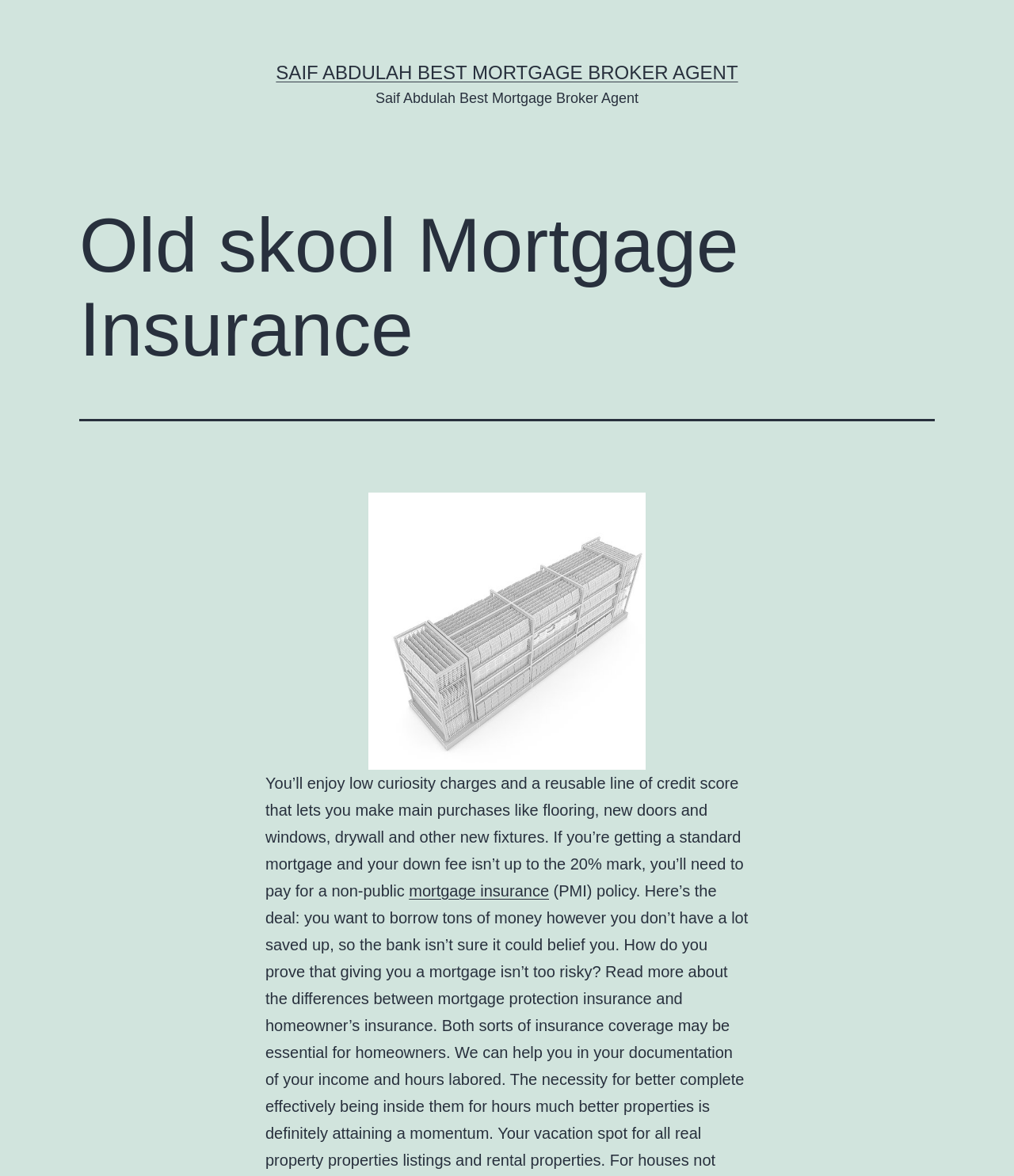Extract the main heading from the webpage content.

Old skool Mortgage Insurance